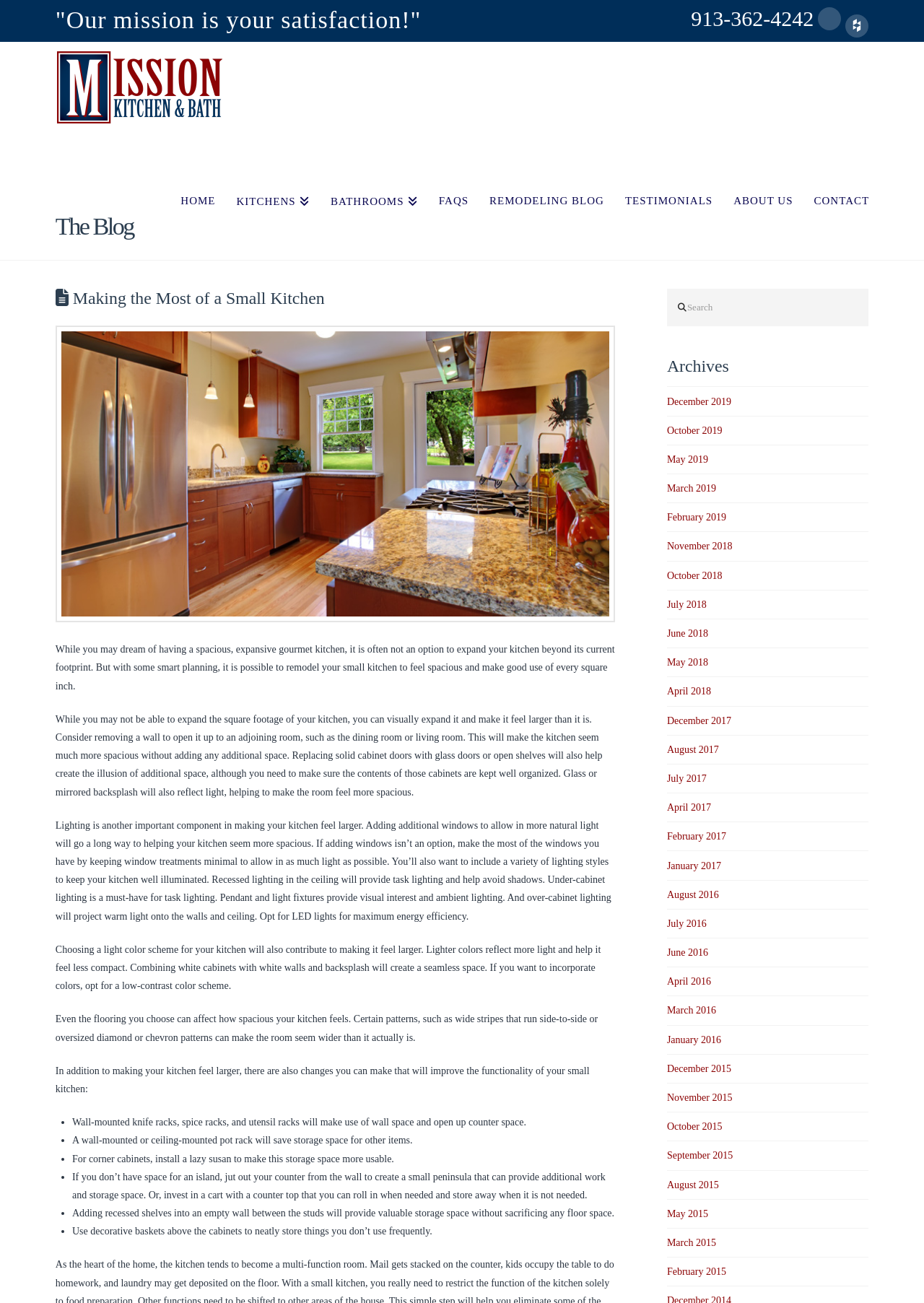Please locate the bounding box coordinates of the element that needs to be clicked to achieve the following instruction: "Play the Potato Tower game". The coordinates should be four float numbers between 0 and 1, i.e., [left, top, right, bottom].

None